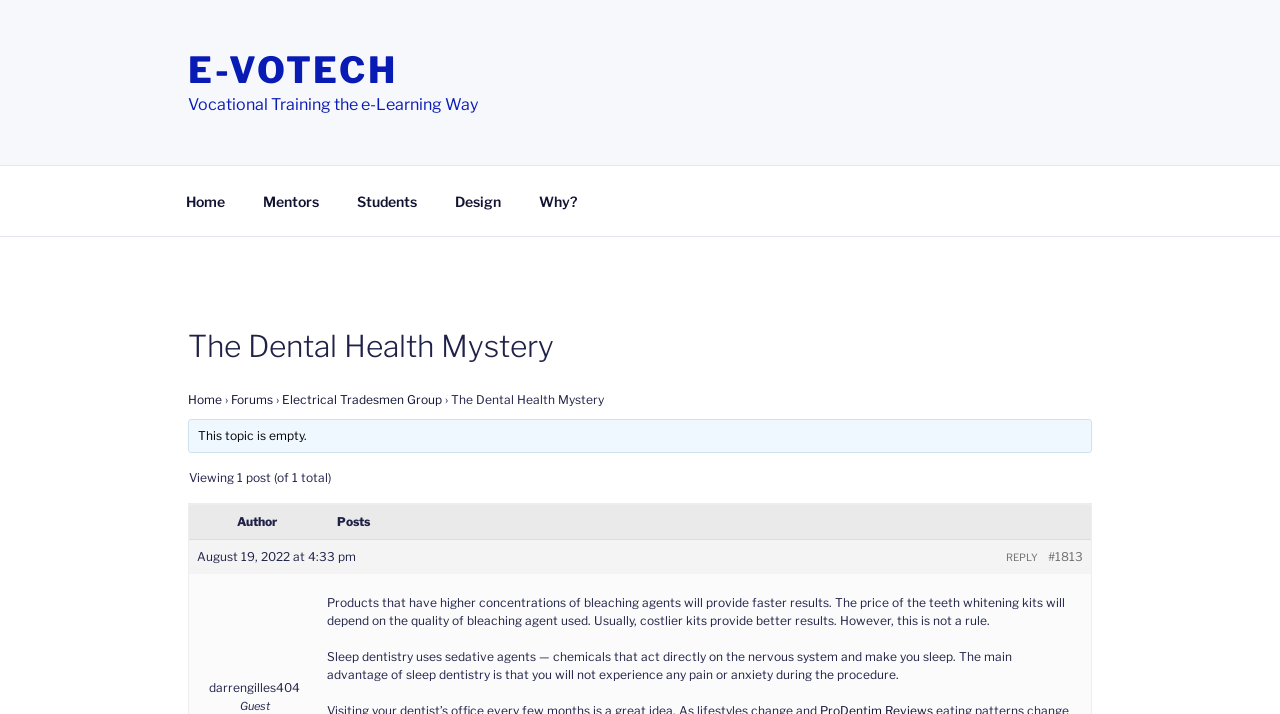Summarize the webpage with intricate details.

The webpage is about "The Dental Health Mystery" and is part of the e-VOTECH platform, which provides vocational training through e-learning. At the top-left corner, there is a link to the e-VOTECH homepage, accompanied by a brief description of the platform. 

Below this, there is a top menu navigation bar with five links: "Home", "Mentors", "Students", "Design", and "Why?". 

The main content of the page is divided into two sections. The first section has a heading "The Dental Health Mystery" and contains a link to the "Home" page, followed by a breadcrumb trail with links to "Forums" and "Electrical Tradesmen Group". 

The second section appears to be a forum post or discussion thread. It displays a message indicating that the topic is empty, followed by information about the post, including the author and the date it was posted. There is also a "REPLY" button at the bottom of this section. 

Below the post information, there are two paragraphs of text discussing teeth whitening and sleep dentistry. The text is accompanied by the author's name, "darrengilles404", and their role, "Guest".